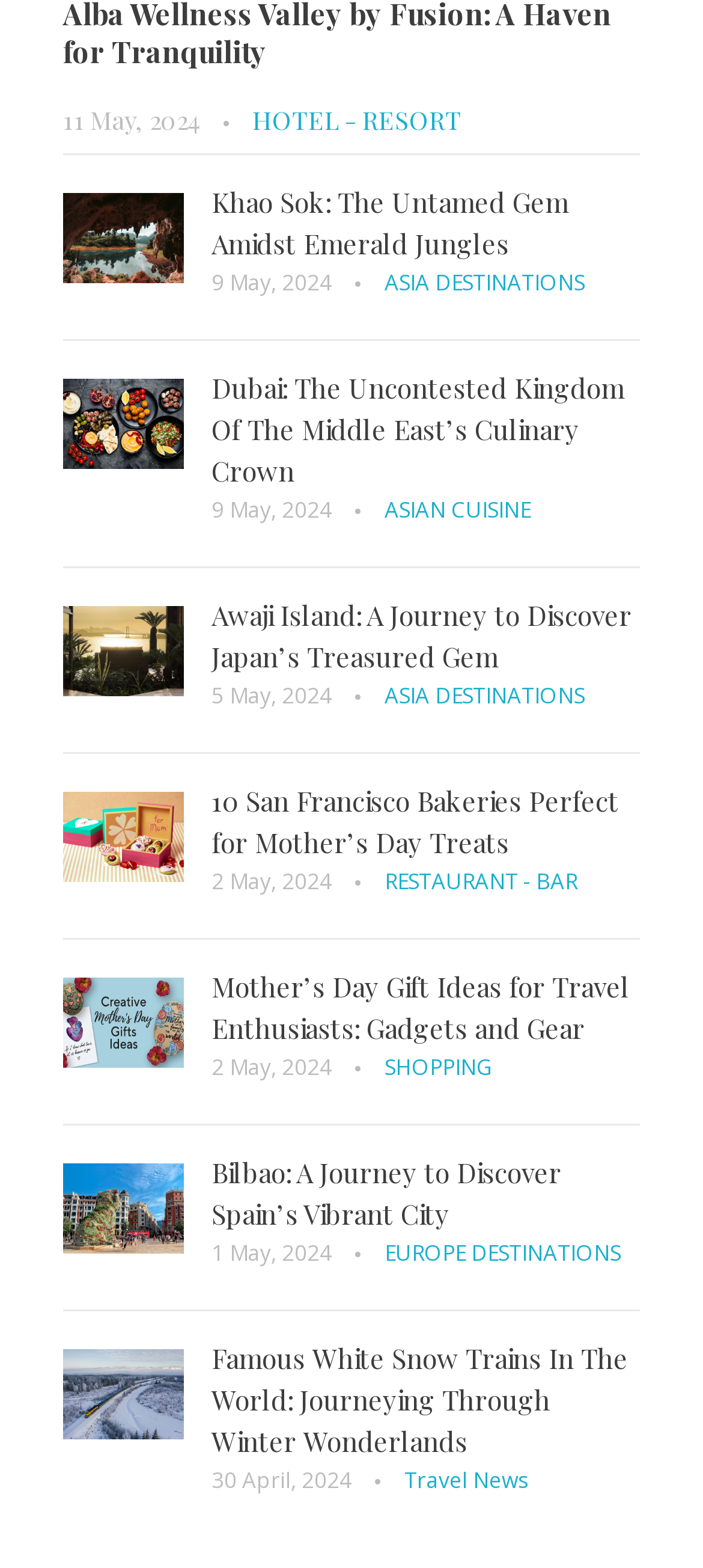Highlight the bounding box coordinates of the element that should be clicked to carry out the following instruction: "Explore Awaji Island". The coordinates must be given as four float numbers ranging from 0 to 1, i.e., [left, top, right, bottom].

[0.09, 0.386, 0.262, 0.444]